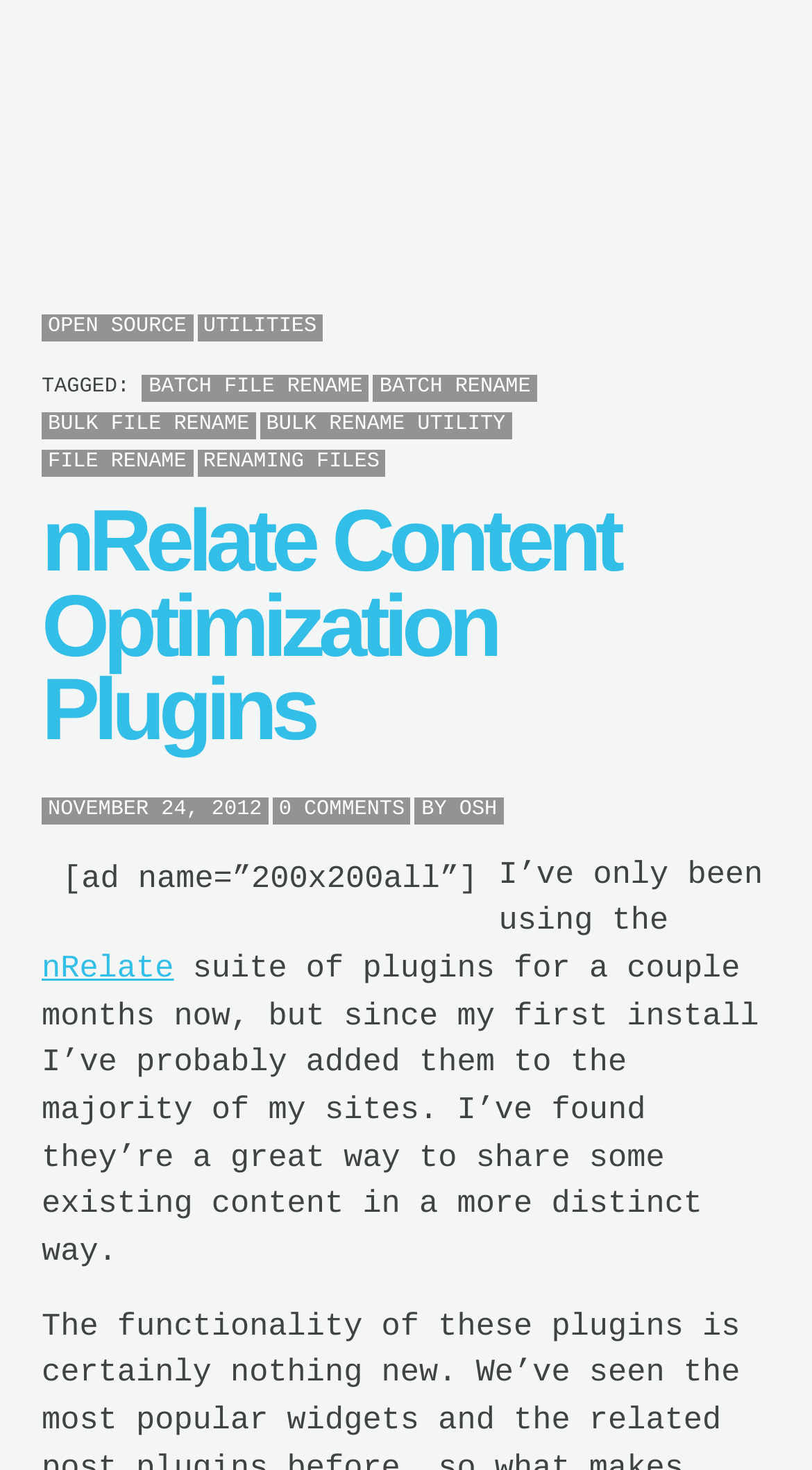Please provide a one-word or phrase answer to the question: 
What is the date of the content?

NOVEMBER 24, 2012